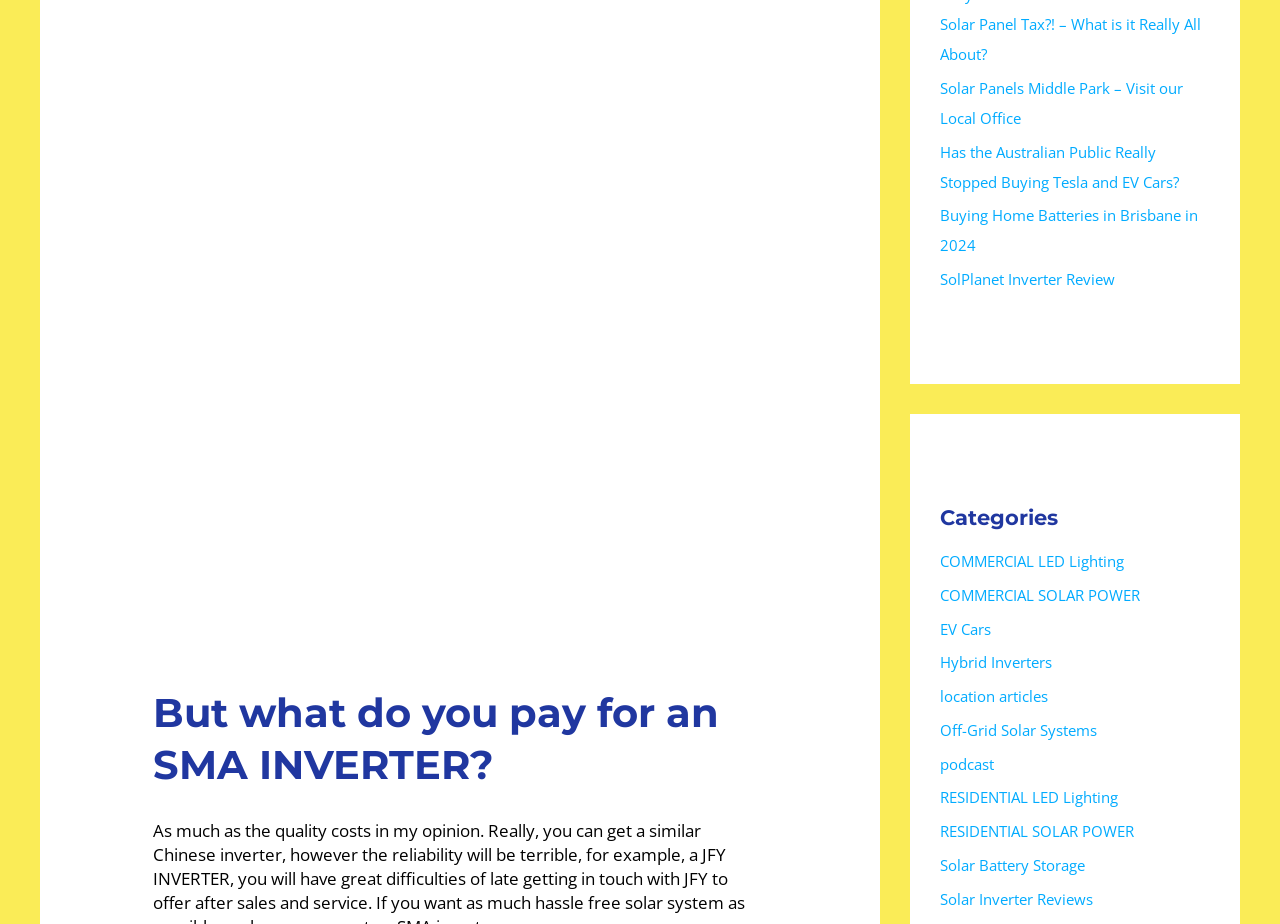Given the element description: "EV Cars", predict the bounding box coordinates of this UI element. The coordinates must be four float numbers between 0 and 1, given as [left, top, right, bottom].

[0.734, 0.67, 0.774, 0.691]